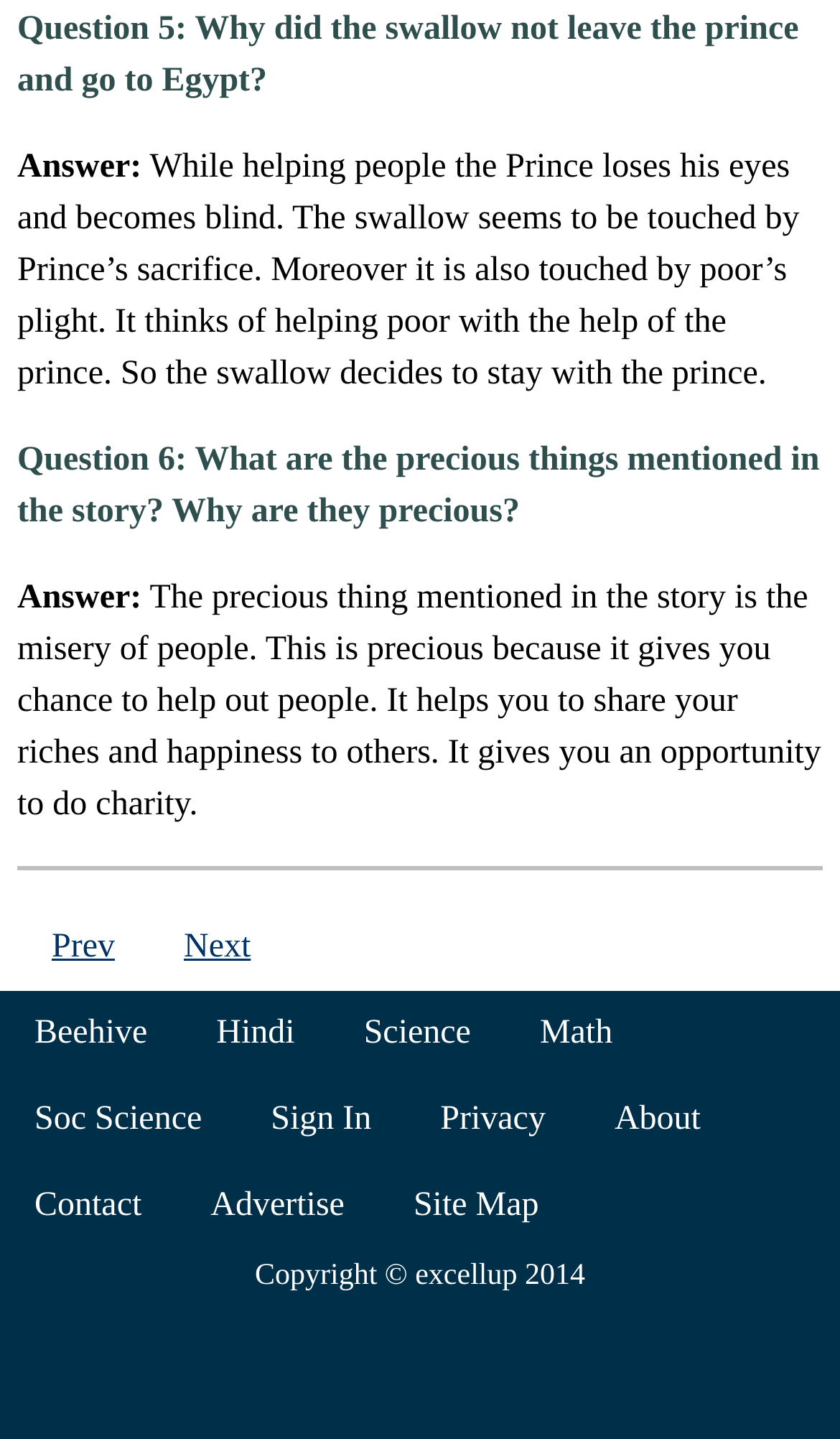Please provide a short answer using a single word or phrase for the question:
What is the topic of Question 5?

Why the swallow did not leave the prince